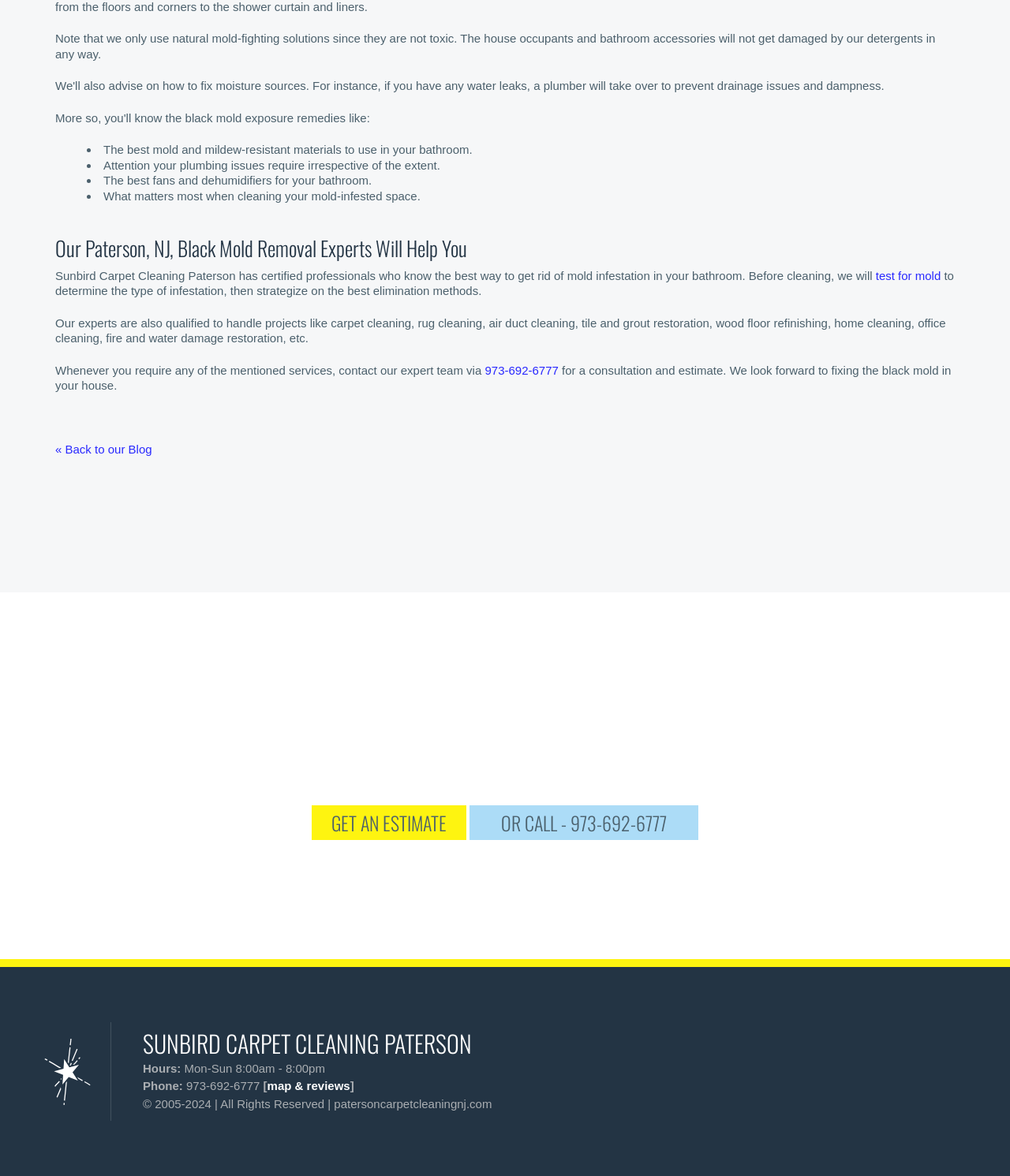Given the element description, predict the bounding box coordinates in the format (top-left x, top-left y, bottom-right x, bottom-right y), using floating point numbers between 0 and 1: OR CALL - 973-692-6777

[0.464, 0.685, 0.691, 0.714]